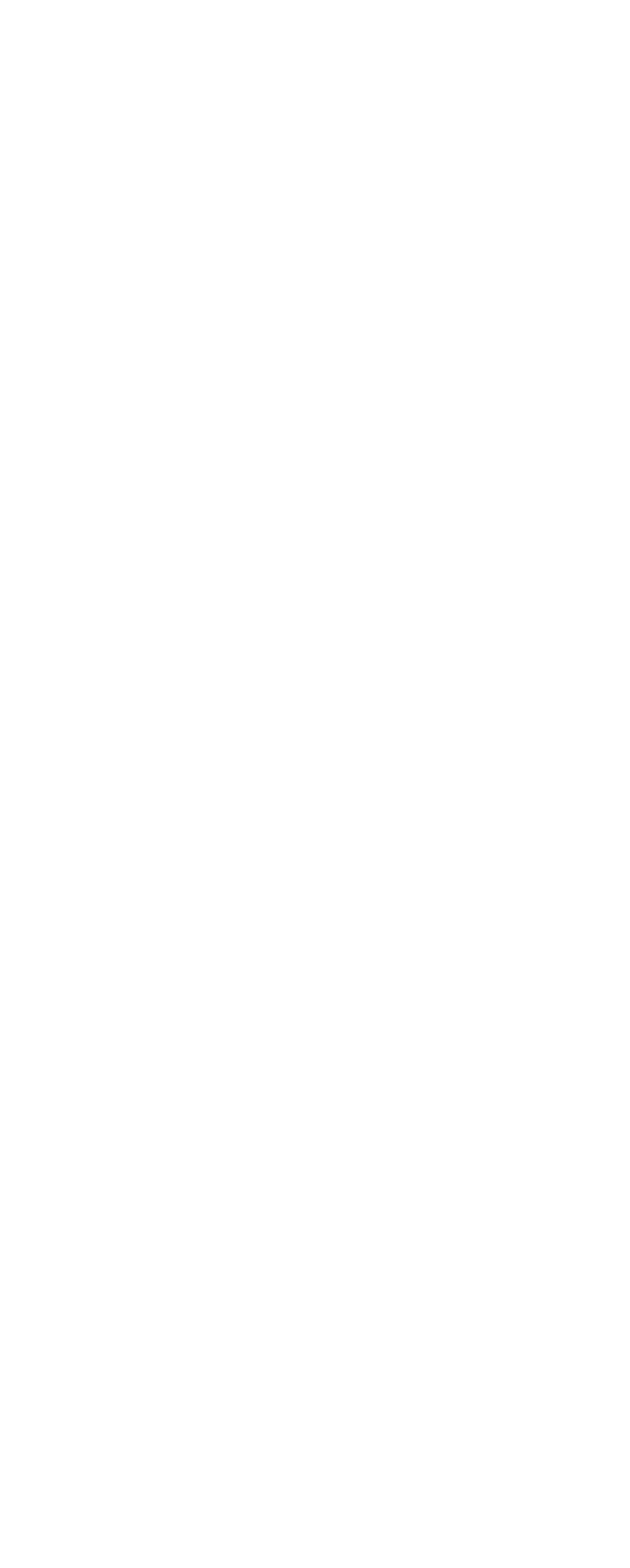Please pinpoint the bounding box coordinates for the region I should click to adhere to this instruction: "Discover Aerial Farming".

[0.072, 0.468, 0.864, 0.493]